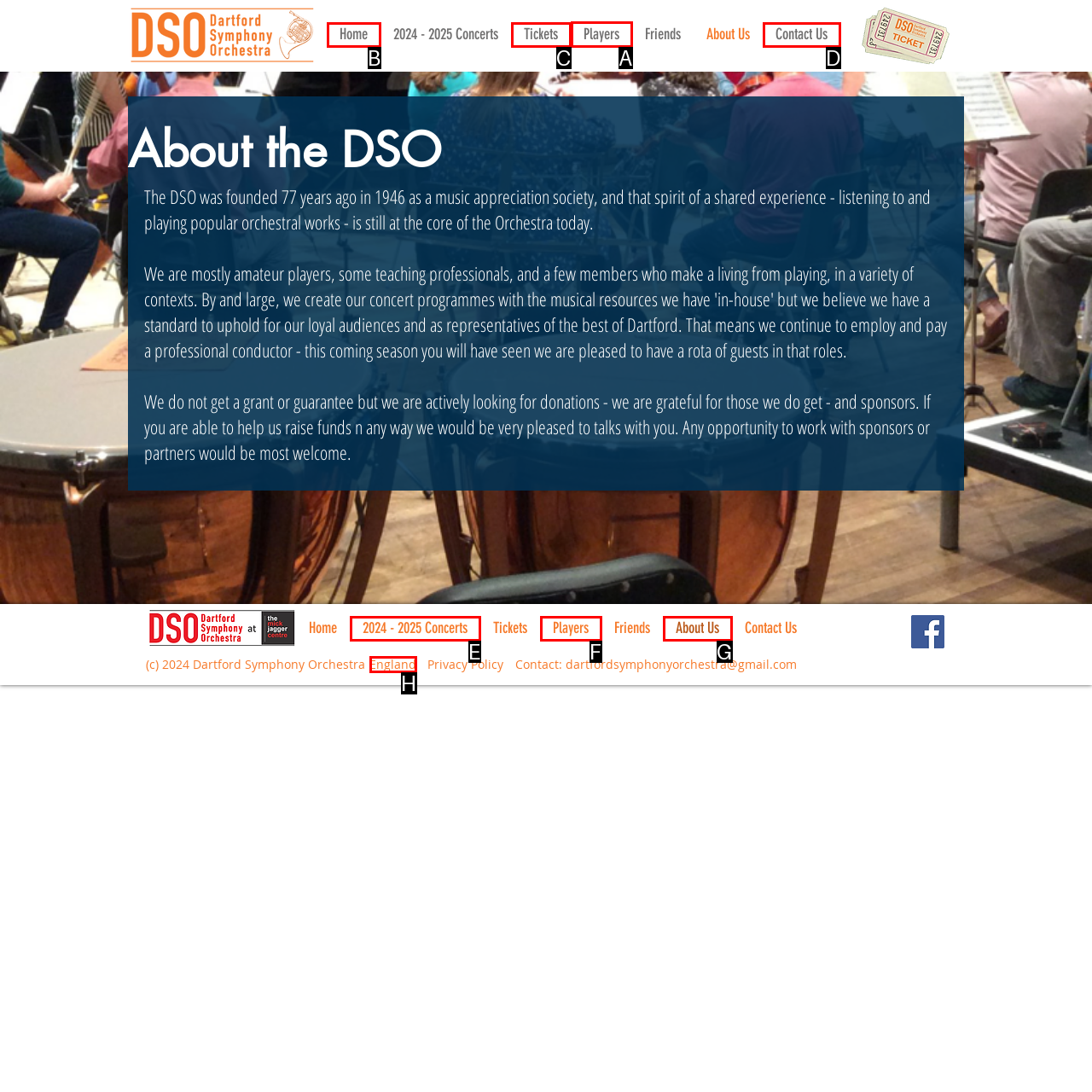Pick the HTML element that should be clicked to execute the task: Search for something
Respond with the letter corresponding to the correct choice.

None